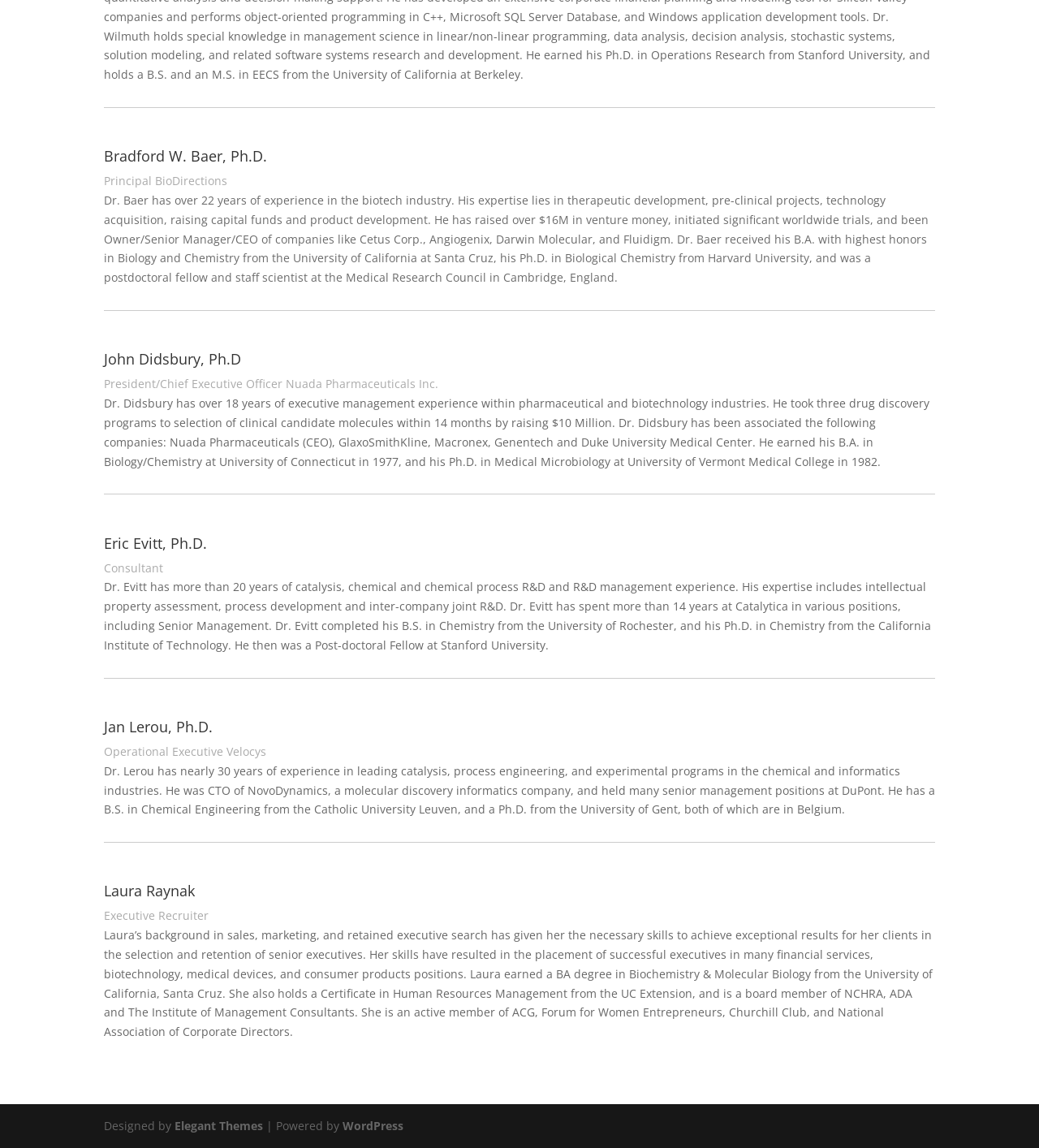What is the name of the company where Eric Evitt worked for 14 years?
From the image, respond using a single word or phrase.

Catalytica